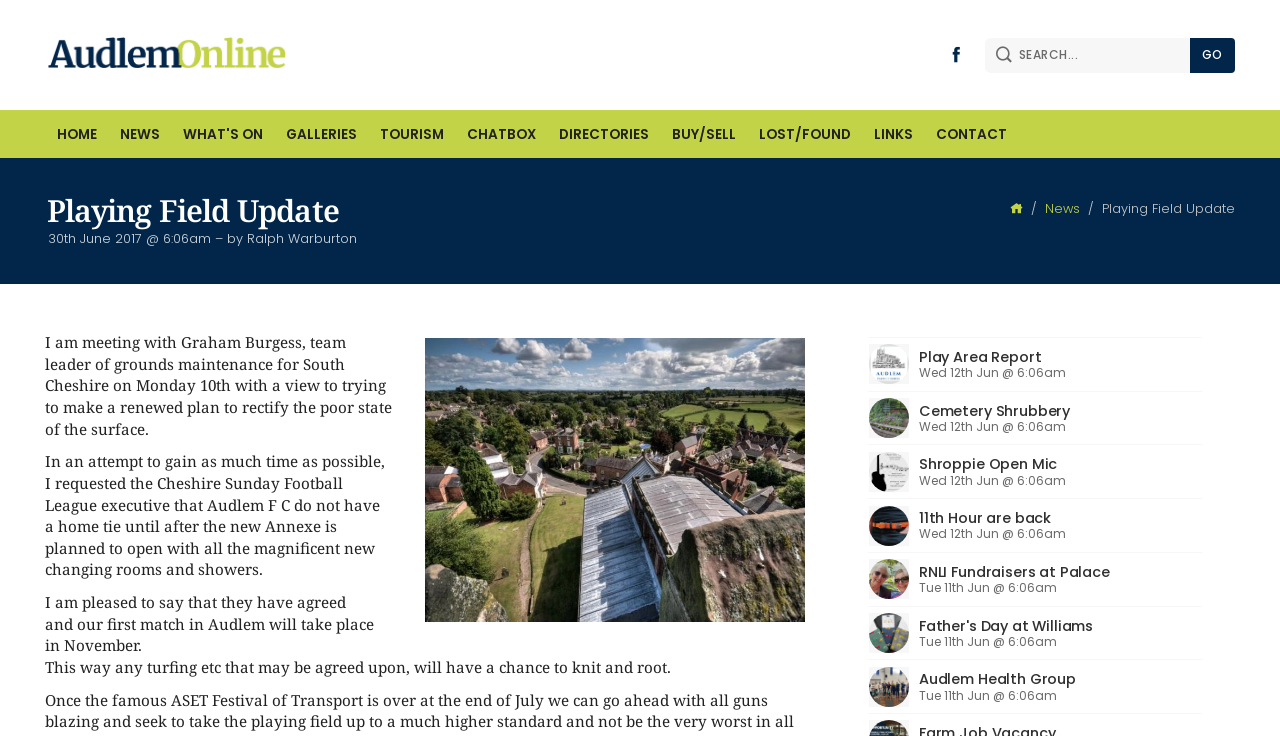Identify the bounding box coordinates of the region I need to click to complete this instruction: "Click the GO button".

[0.93, 0.051, 0.965, 0.099]